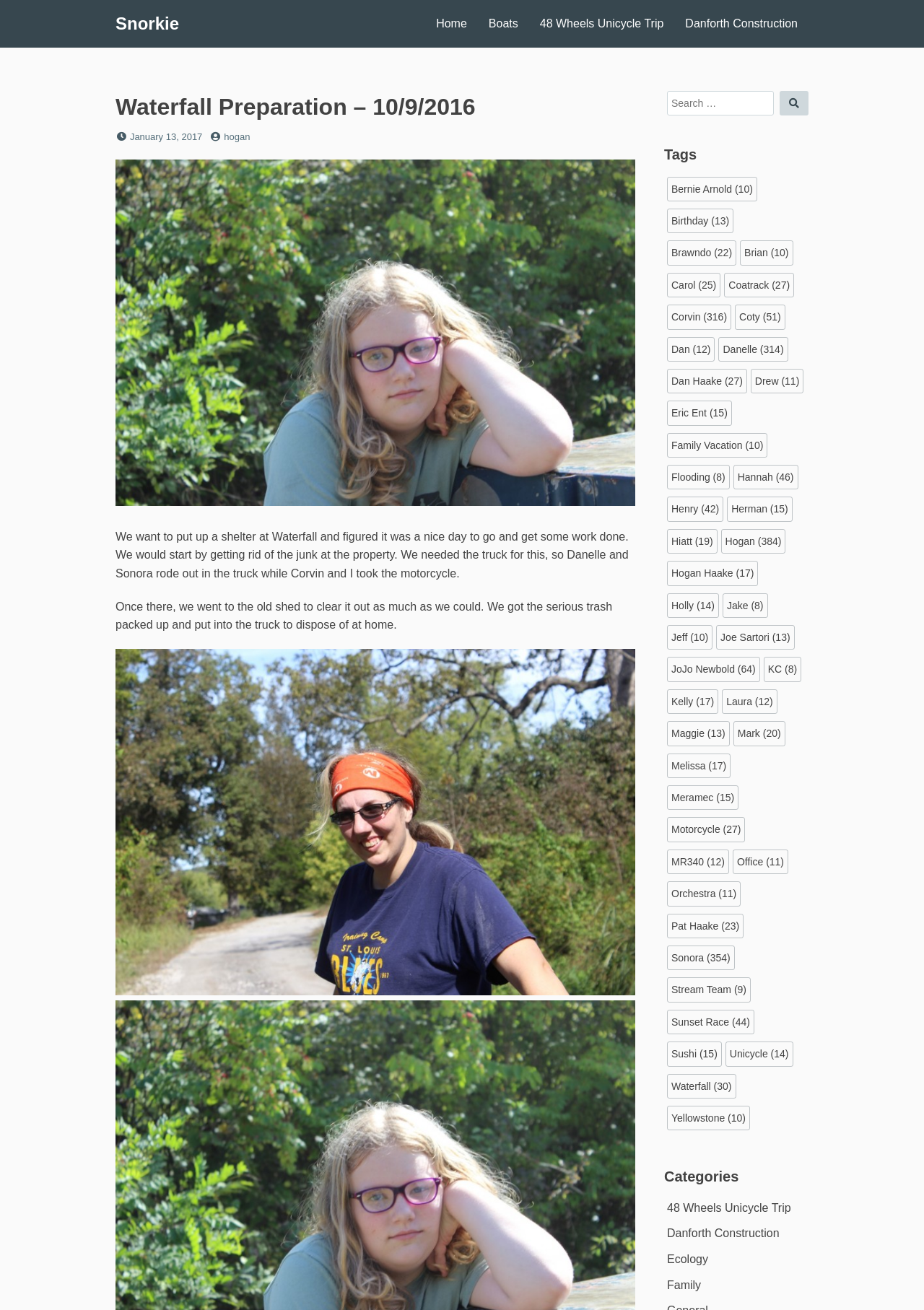Please identify the bounding box coordinates of the clickable element to fulfill the following instruction: "Click on the 'Home' link". The coordinates should be four float numbers between 0 and 1, i.e., [left, top, right, bottom].

[0.46, 0.006, 0.517, 0.031]